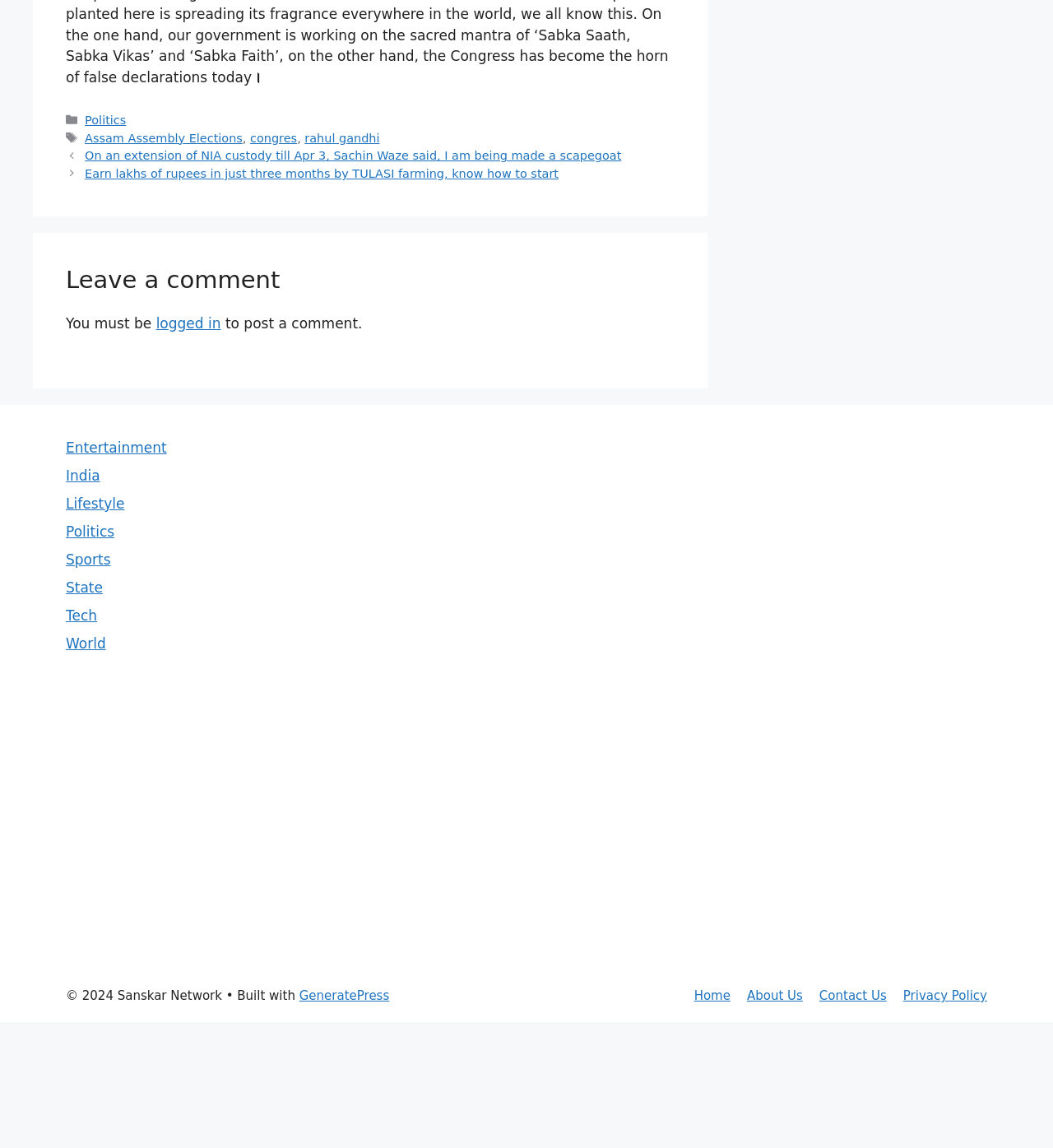Locate the bounding box of the UI element with the following description: "World".

[0.062, 0.553, 0.101, 0.567]